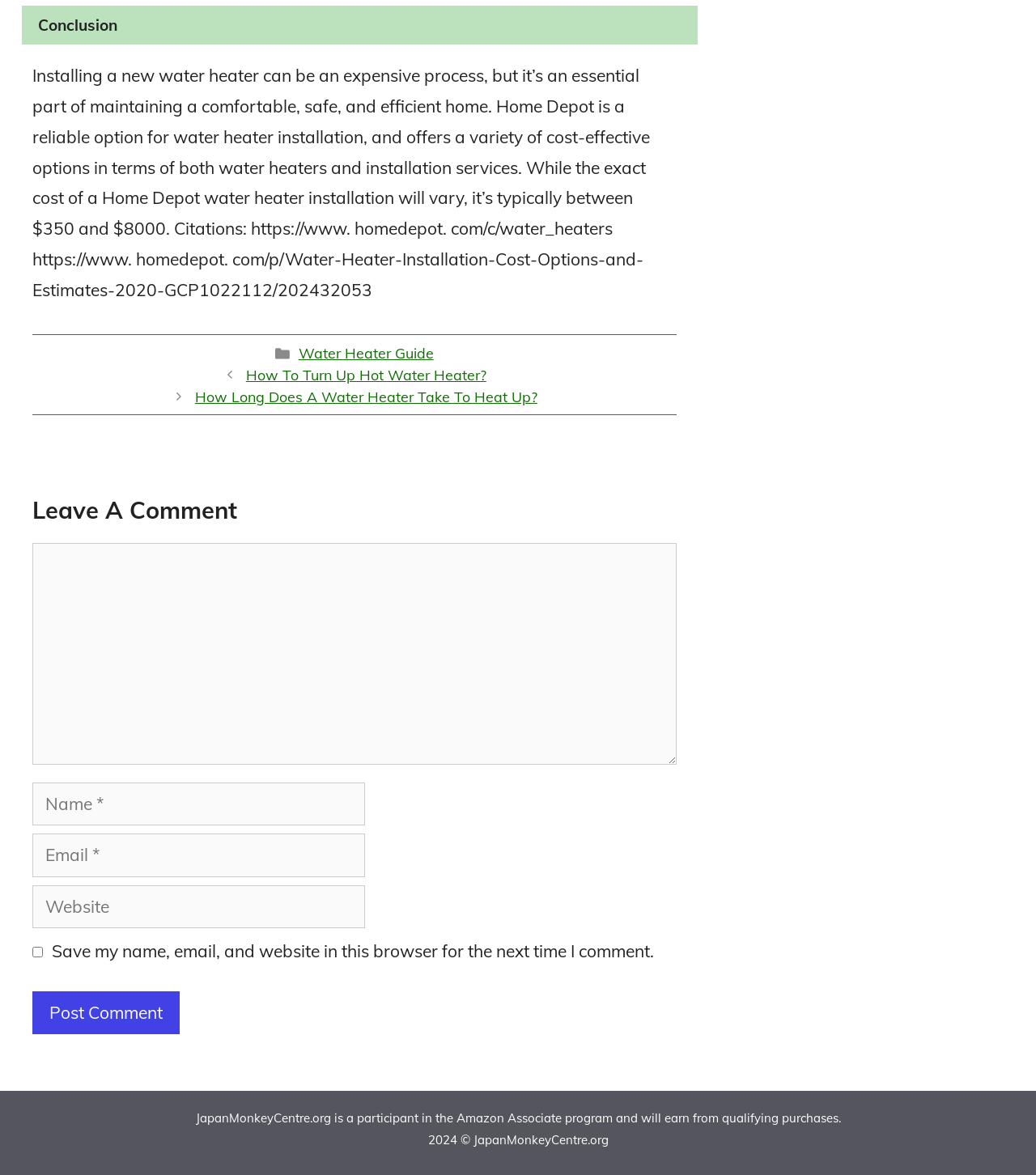What is the typical cost range of Home Depot water heater installation?
Using the image as a reference, give a one-word or short phrase answer.

$350 to $8000